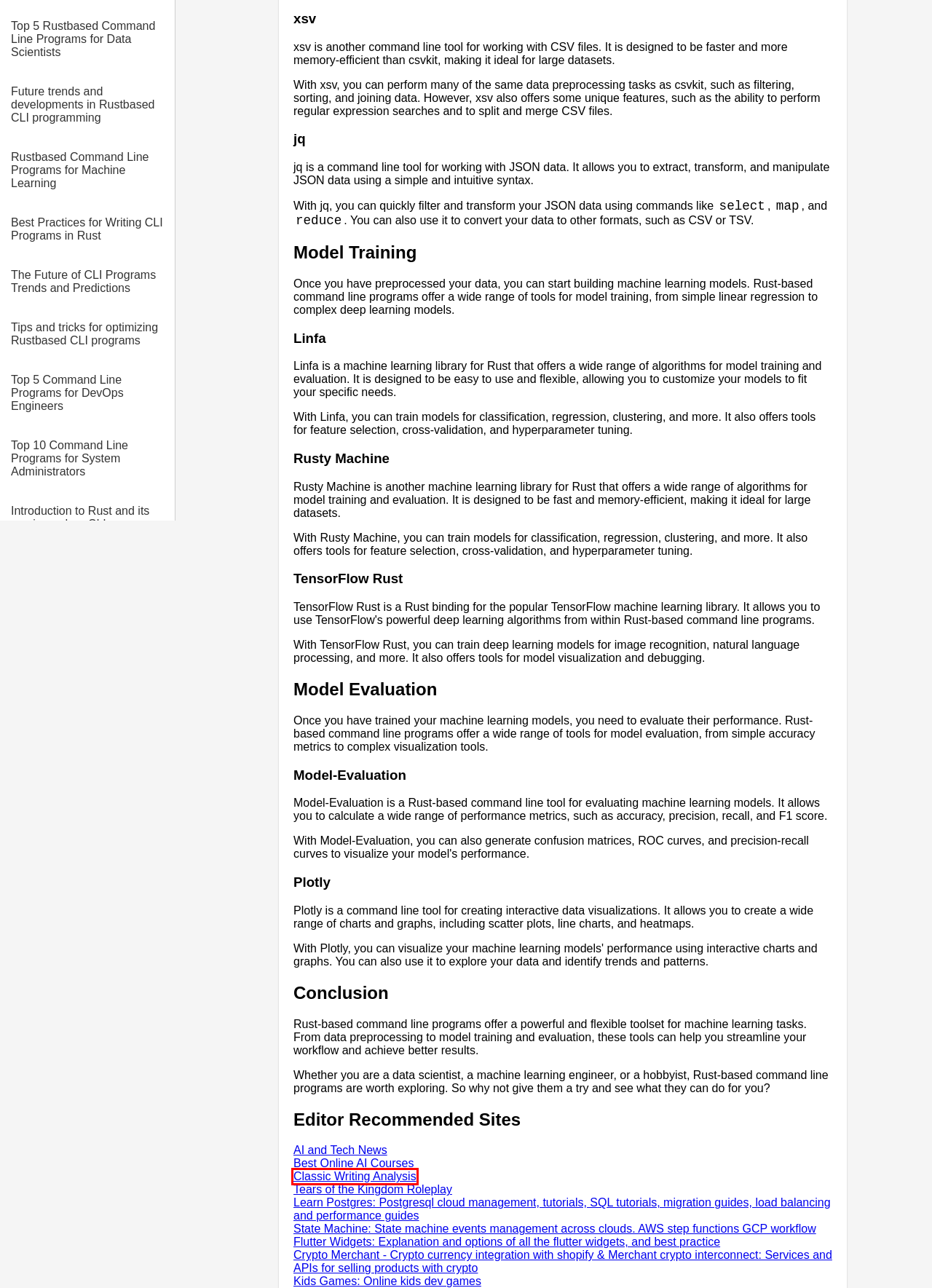Analyze the screenshot of a webpage with a red bounding box and select the webpage description that most accurately describes the new page resulting from clicking the element inside the red box. Here are the candidates:
A. Crypto Merchant - Crypto currency integration with shopify & Merchant crypto interconnect
B. Flutter Widgets
C. Learn Postgres
D. State Machine
E. Famous Literature, Poems and Stories: Analysis, Explanation, Interpretation, Meaning
F. Kids Games
G. Best Online Courses - OCW online free university & Free College Courses
H. Viral news today

E